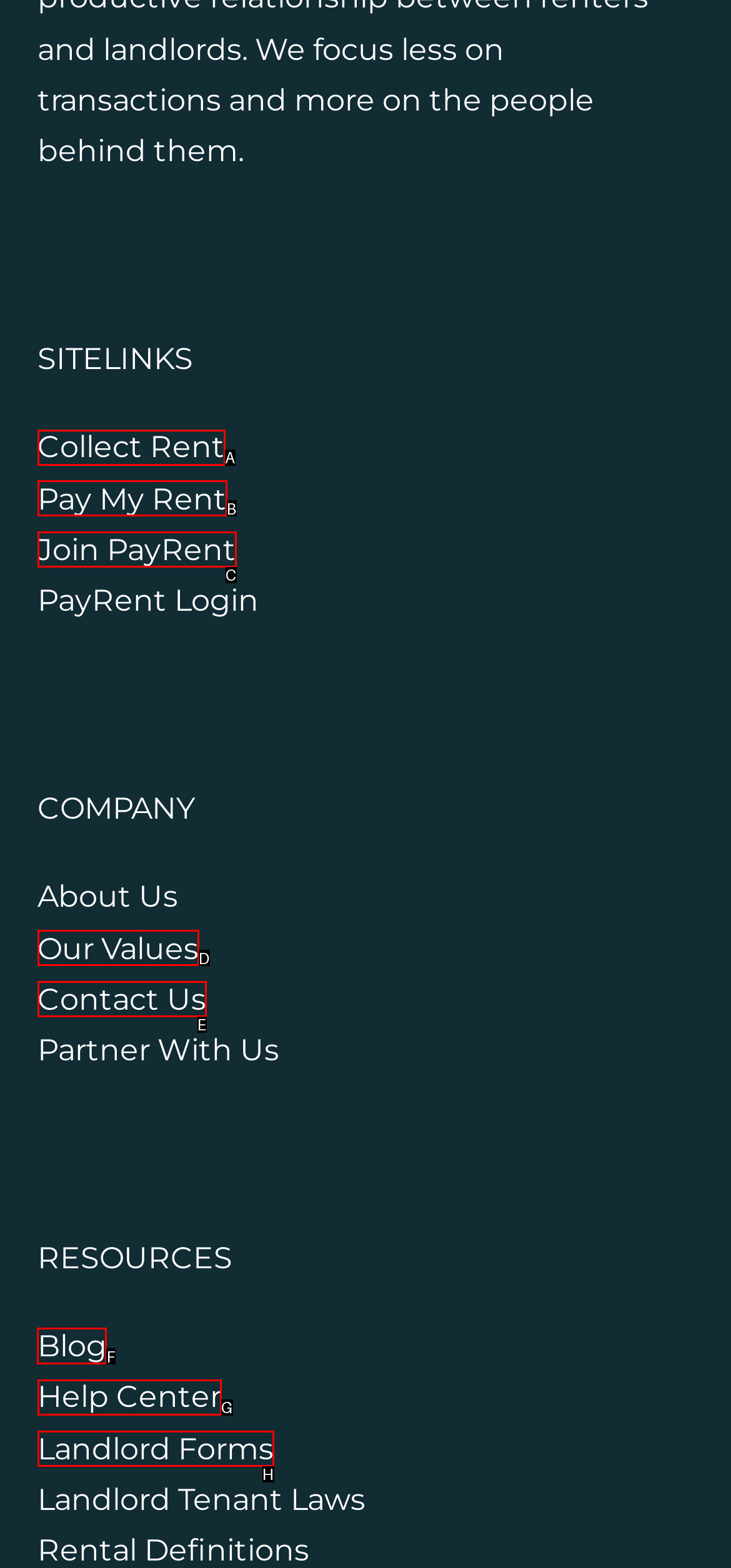Show which HTML element I need to click to perform this task: Read the Blog Answer with the letter of the correct choice.

F